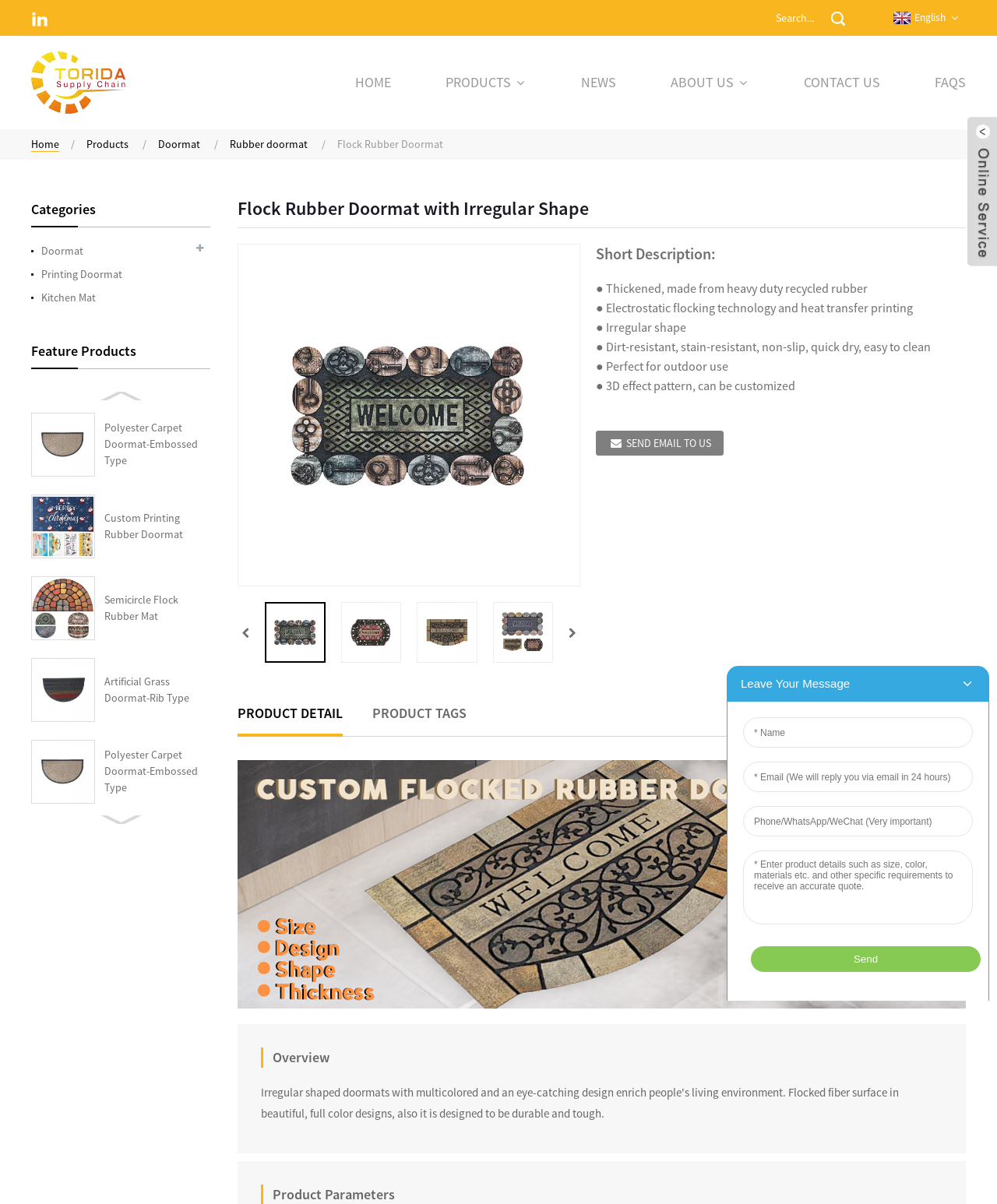What is the main title displayed on this webpage?

Flock Rubber Doormat with Irregular Shape